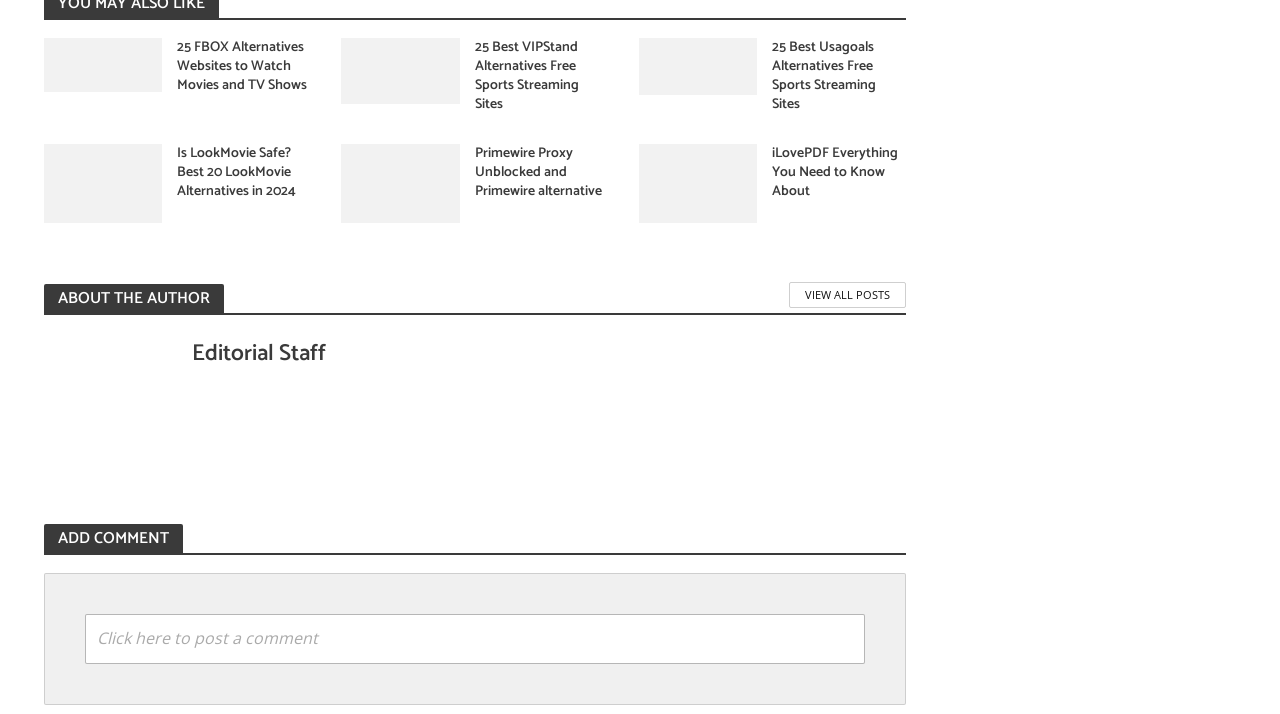Locate the bounding box coordinates of the element that needs to be clicked to carry out the instruction: "Explore Primewire Proxy Unblocked and Primewire alternative". The coordinates should be given as four float numbers ranging from 0 to 1, i.e., [left, top, right, bottom].

[0.266, 0.238, 0.359, 0.27]